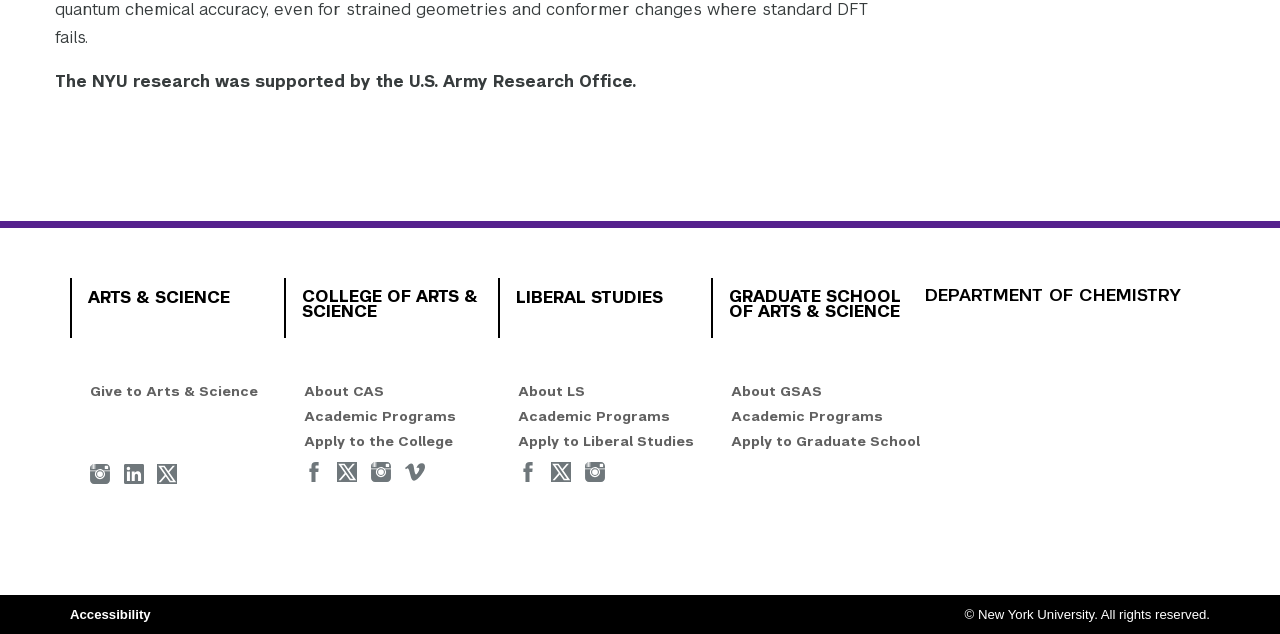What is the last link at the bottom of the page?
Answer the question with as much detail as you can, using the image as a reference.

The question asks for the last link at the bottom of the page. By looking at the webpage, we can see that the last link is 'Accessibility', which is located at the bottom of the page.